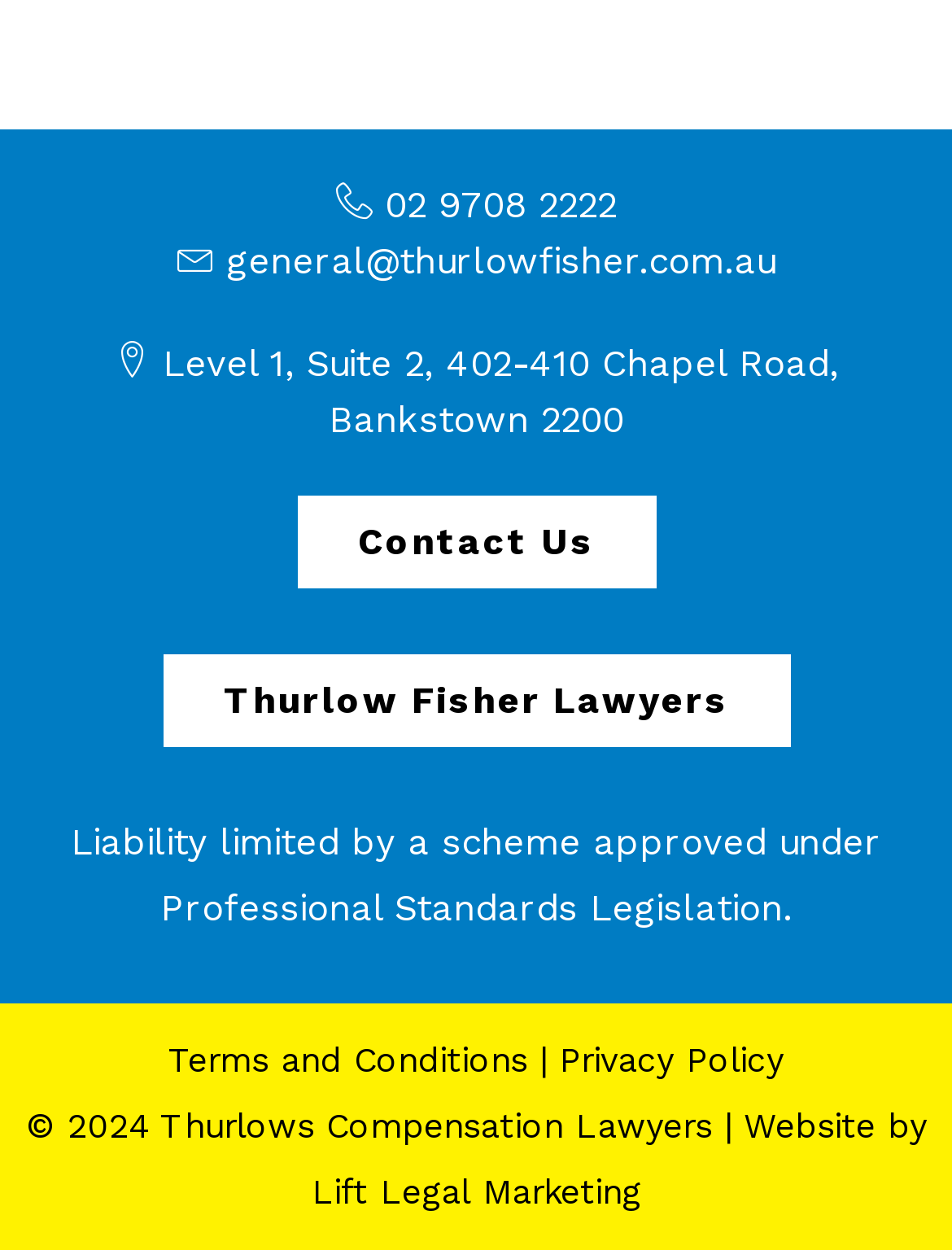What is the year of copyright for the website?
Look at the image and respond to the question as thoroughly as possible.

I found the year of copyright by looking at the StaticText element with the text '2024' which is located at the bottom of the webpage, indicating it's the year of copyright for the website.